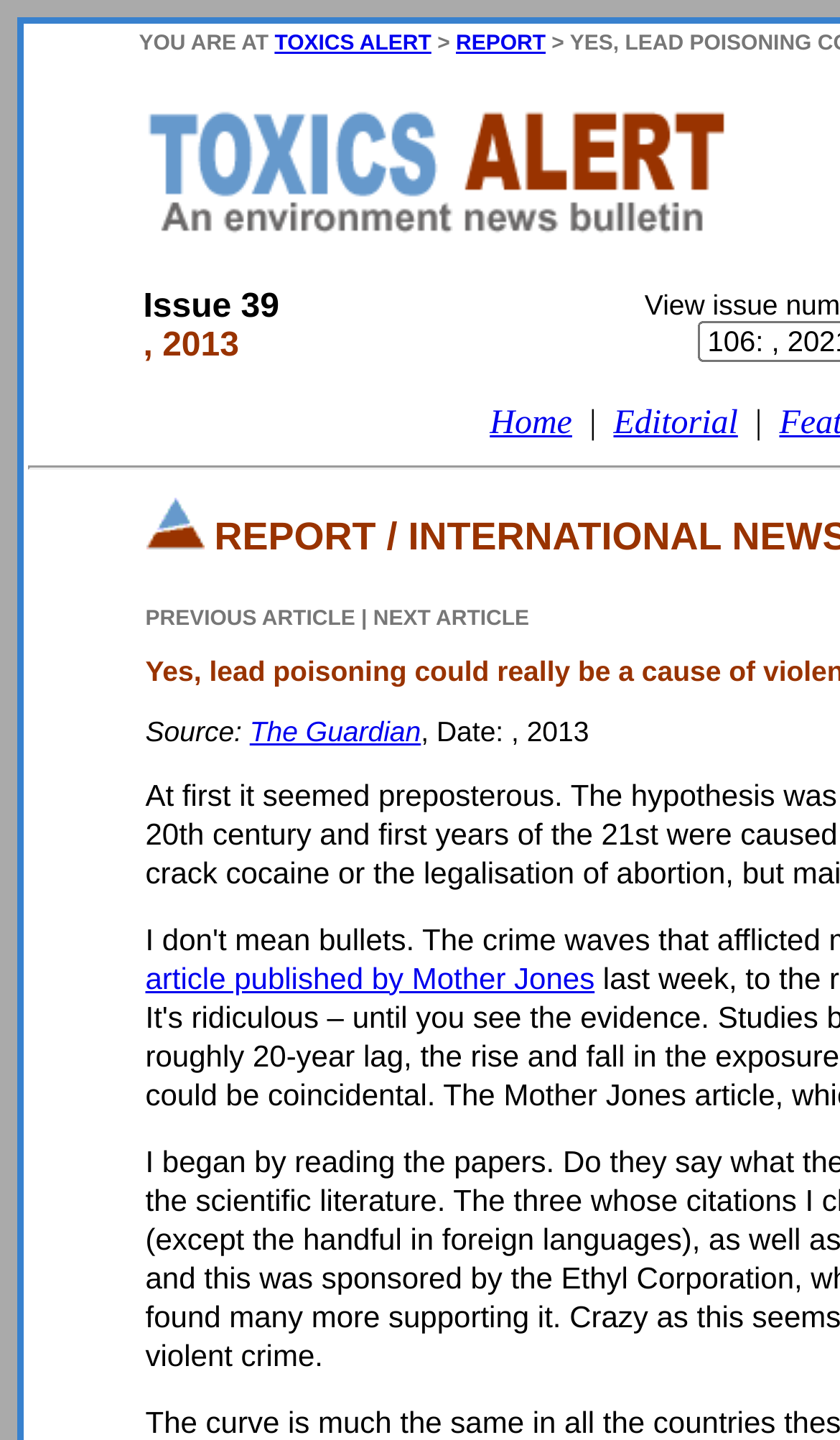Given the element description "Home", identify the bounding box of the corresponding UI element.

[0.583, 0.281, 0.681, 0.307]